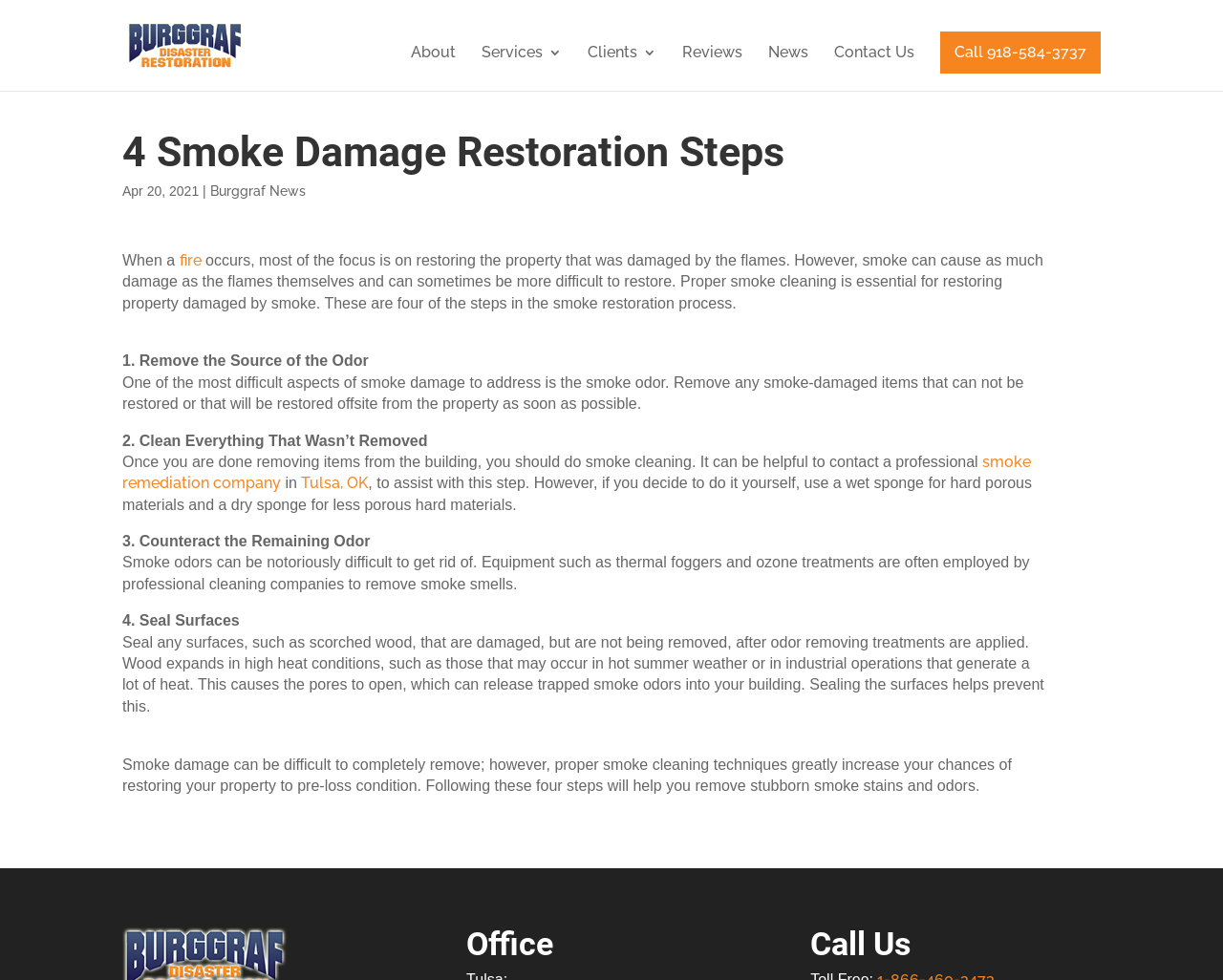Locate the bounding box of the UI element described in the following text: "Services".

[0.394, 0.047, 0.459, 0.093]